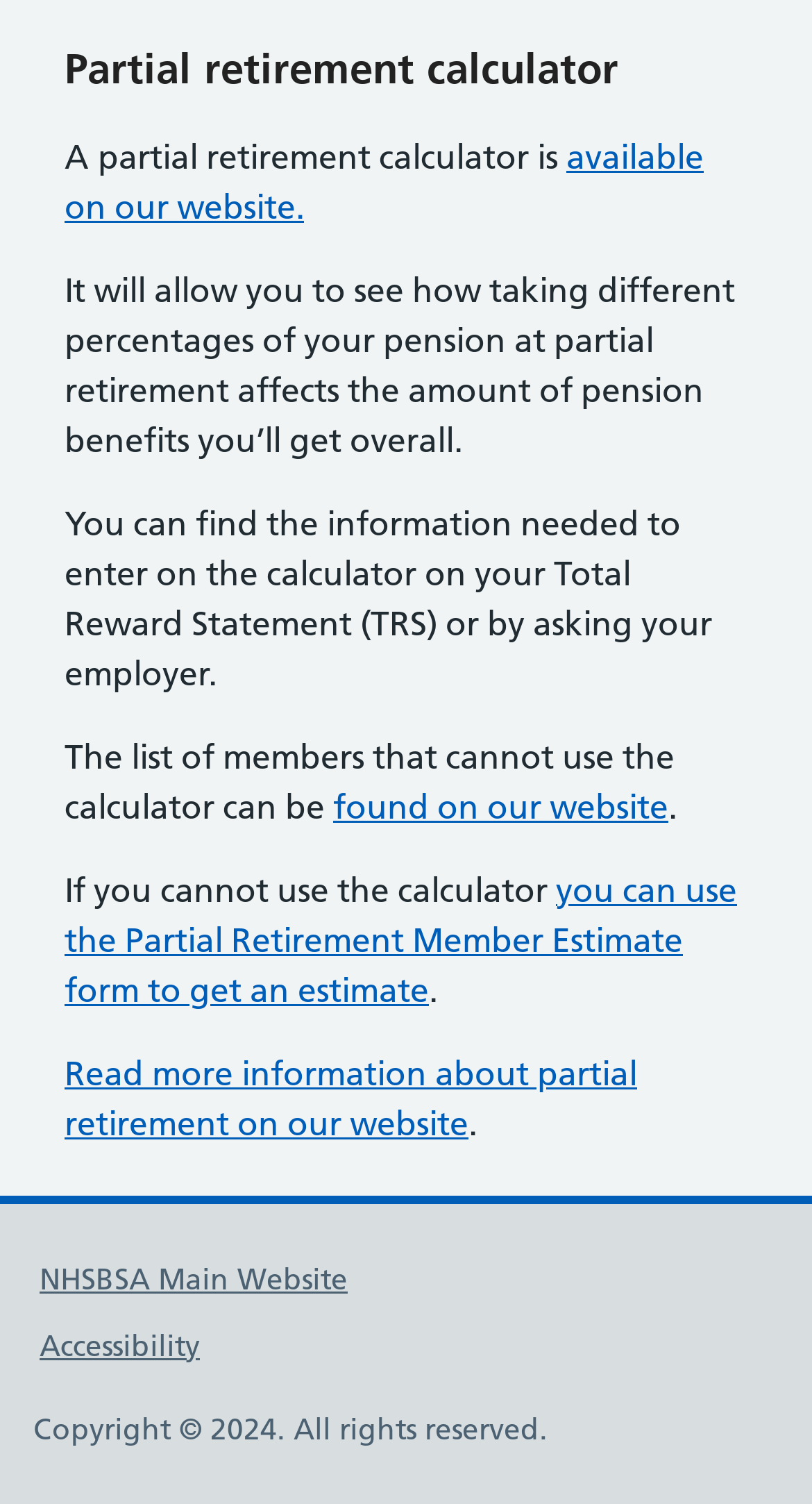What can you use if you cannot use the calculator?
Answer the question with a detailed and thorough explanation.

If you cannot use the calculator, you can use the Partial Retirement Member Estimate form to get an estimate. This is stated in the text 'If you cannot use the calculator, you can use the Partial Retirement Member Estimate form to get an estimate.'